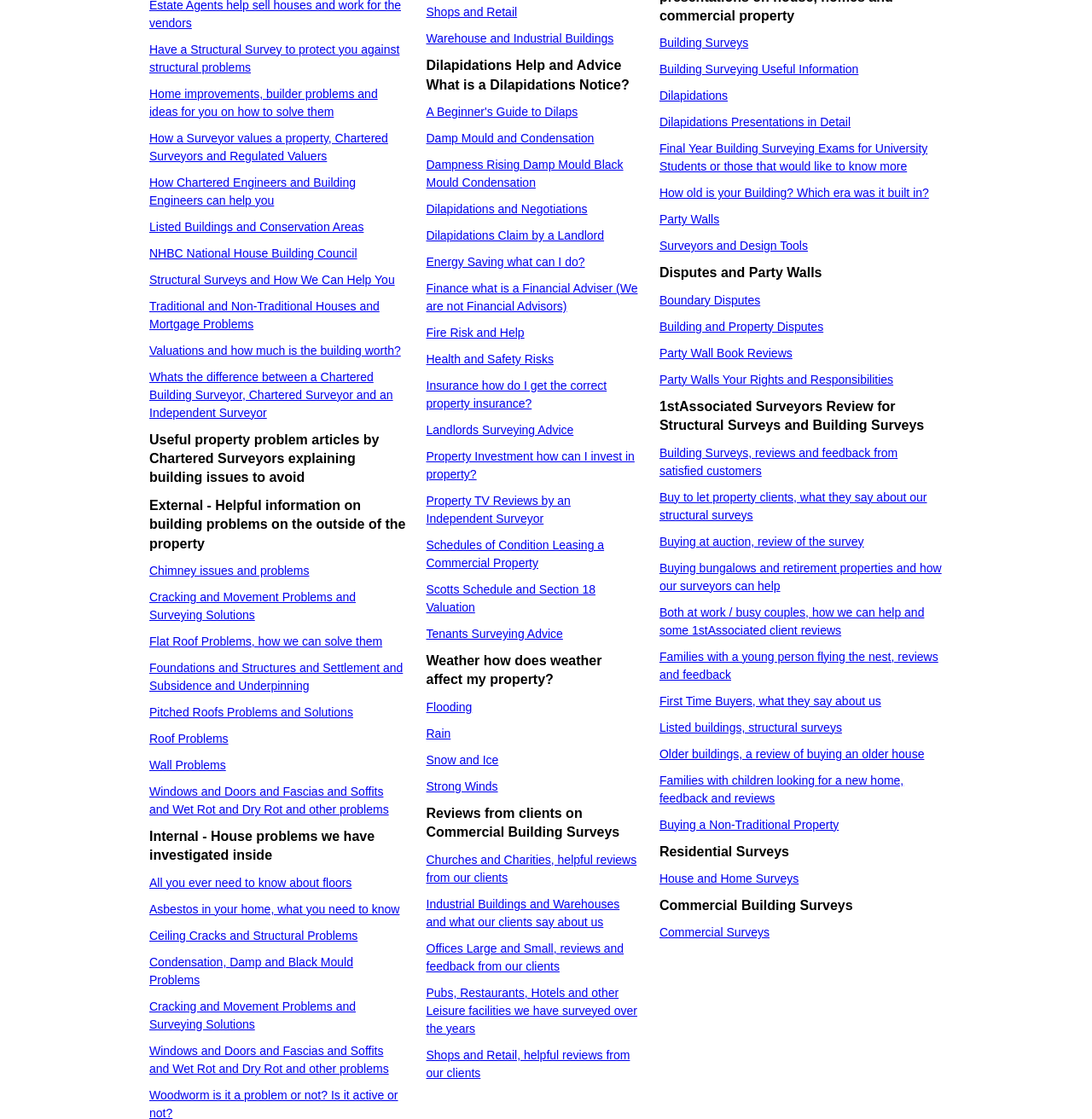What type of professionals are mentioned on this webpage?
Please provide a detailed answer to the question.

The webpage mentions Chartered Surveyors, Chartered Building Surveyors, and Independent Surveyors, indicating that these professionals are involved in the services and information provided on the webpage.